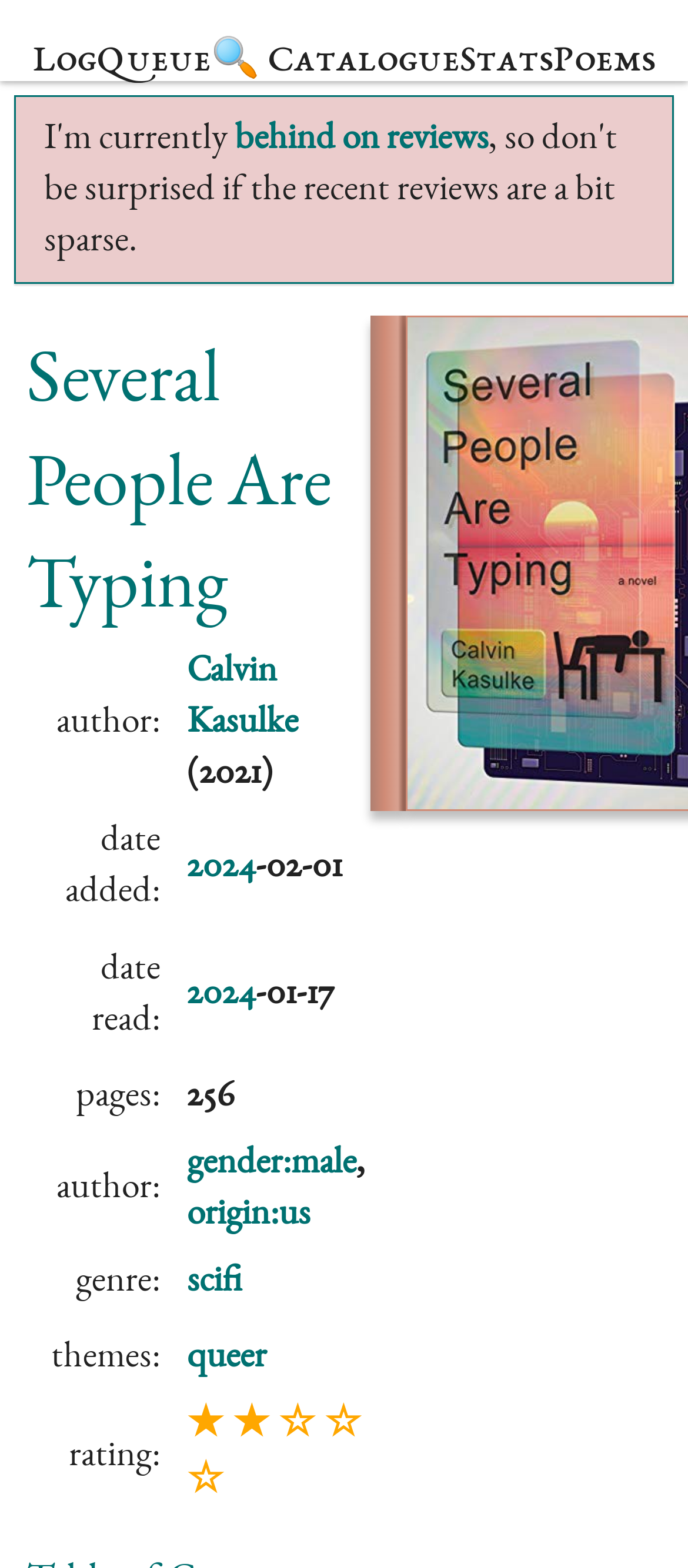Please identify the bounding box coordinates of the element on the webpage that should be clicked to follow this instruction: "Click on Log". The bounding box coordinates should be given as four float numbers between 0 and 1, formatted as [left, top, right, bottom].

[0.047, 0.009, 0.14, 0.057]